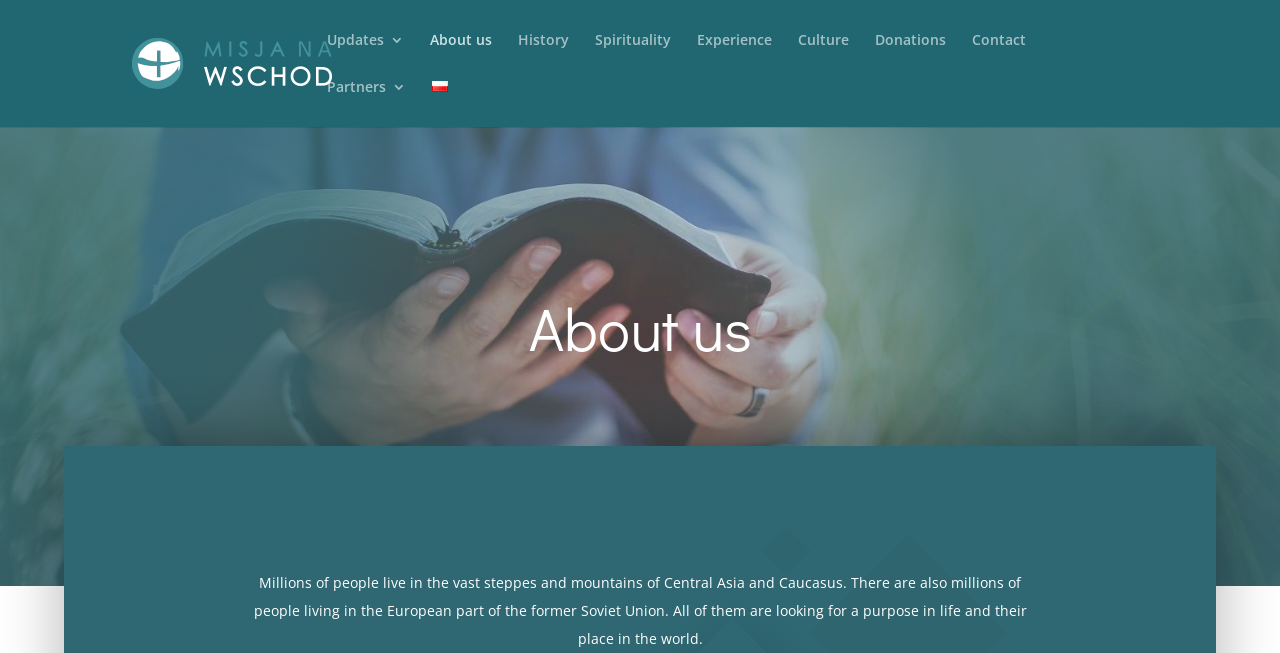How many main navigation links are there?
Please provide a full and detailed response to the question.

There are 8 main navigation links on the top of the webpage, which are 'Updates 3', 'About us', 'History', 'Spirituality', 'Experience', 'Culture', 'Donations', and 'Contact'.